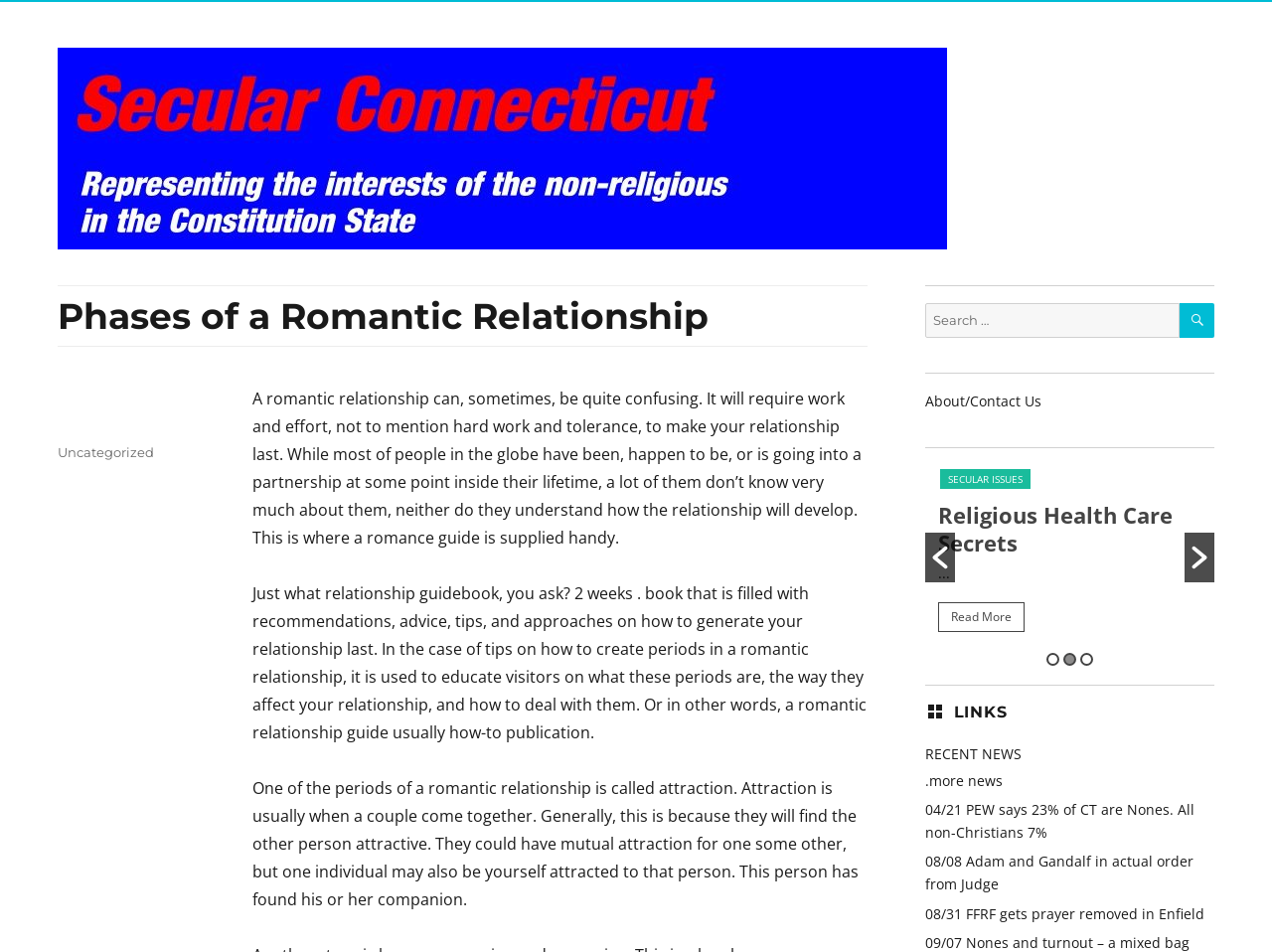What is the first phase of a romantic relationship mentioned on this webpage?
Provide a well-explained and detailed answer to the question.

The webpage mentions that one of the phases of a romantic relationship is called attraction, which is when a couple comes together, often due to mutual attraction or one person being attracted to the other.